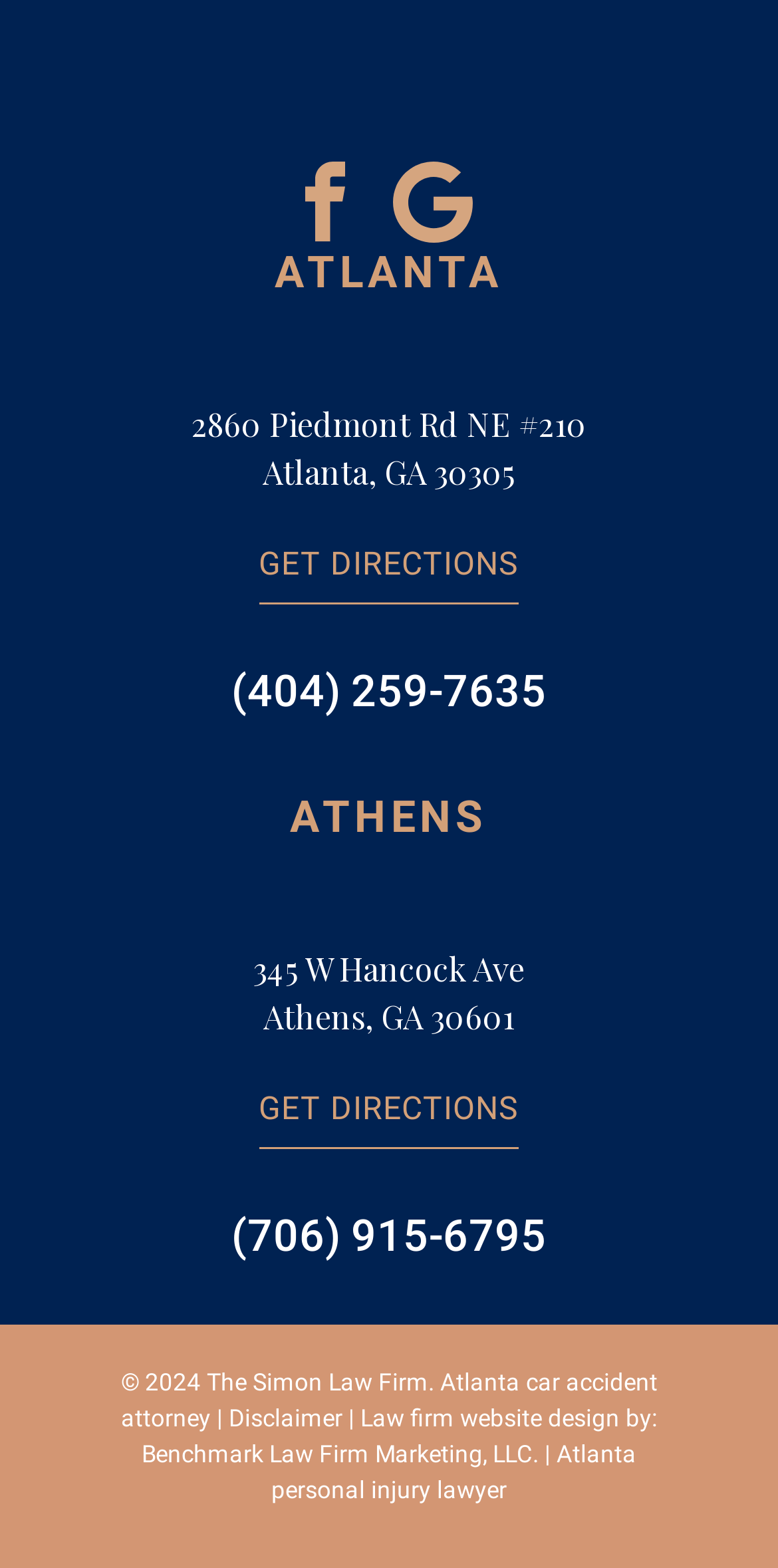Highlight the bounding box coordinates of the region I should click on to meet the following instruction: "Click on the 'GET DIRECTIONS' link".

[0.332, 0.342, 0.668, 0.385]